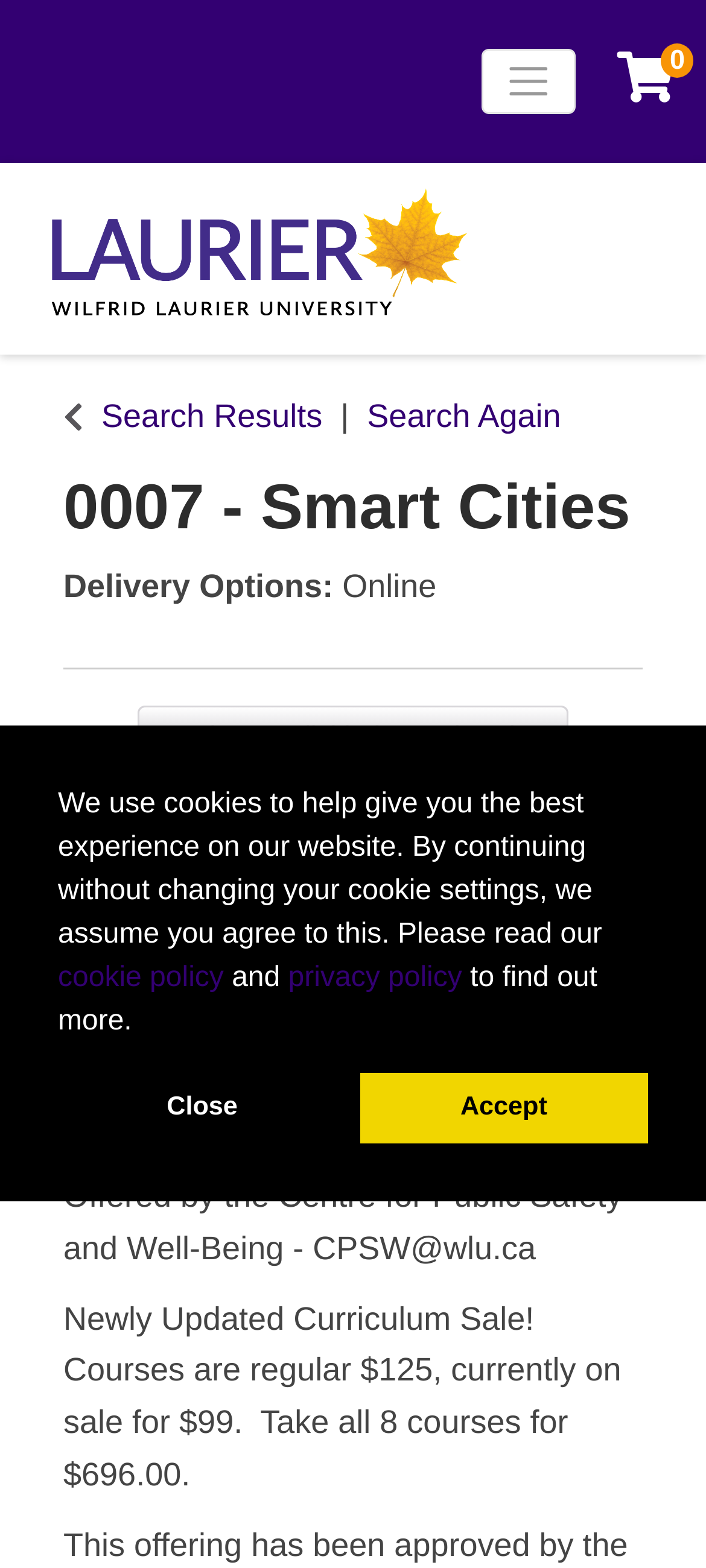What are the delivery options for the course?
Can you give a detailed and elaborate answer to the question?

I found the delivery options for the course by looking at the static text that says 'Delivery Options' and the corresponding option 'Online'.